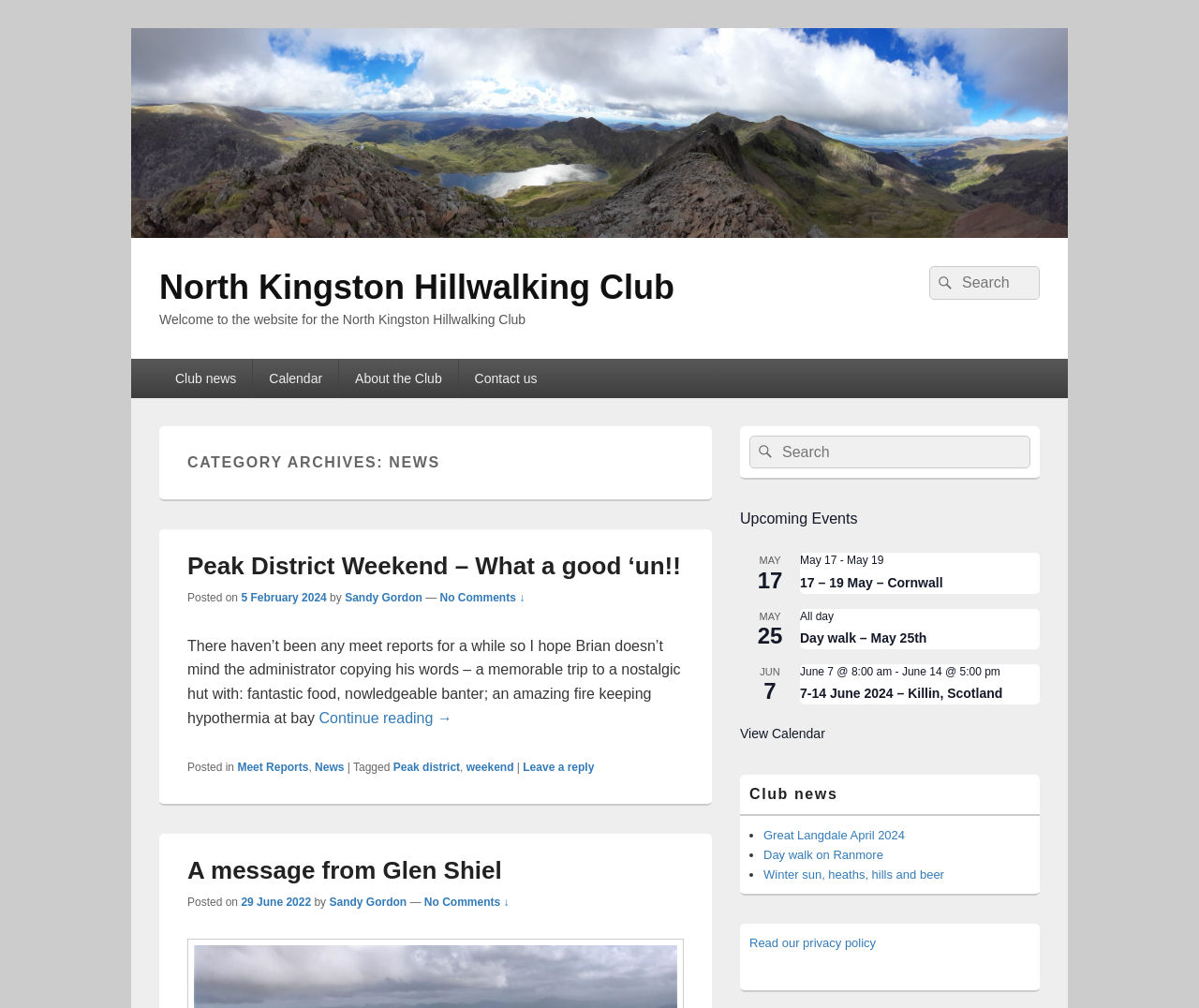Given the content of the image, can you provide a detailed answer to the question?
What is the purpose of the search box?

The purpose of the search box can be inferred from its label 'Search for:' and the presence of a search button, indicating that it is meant to be used to search for content on the webpage.